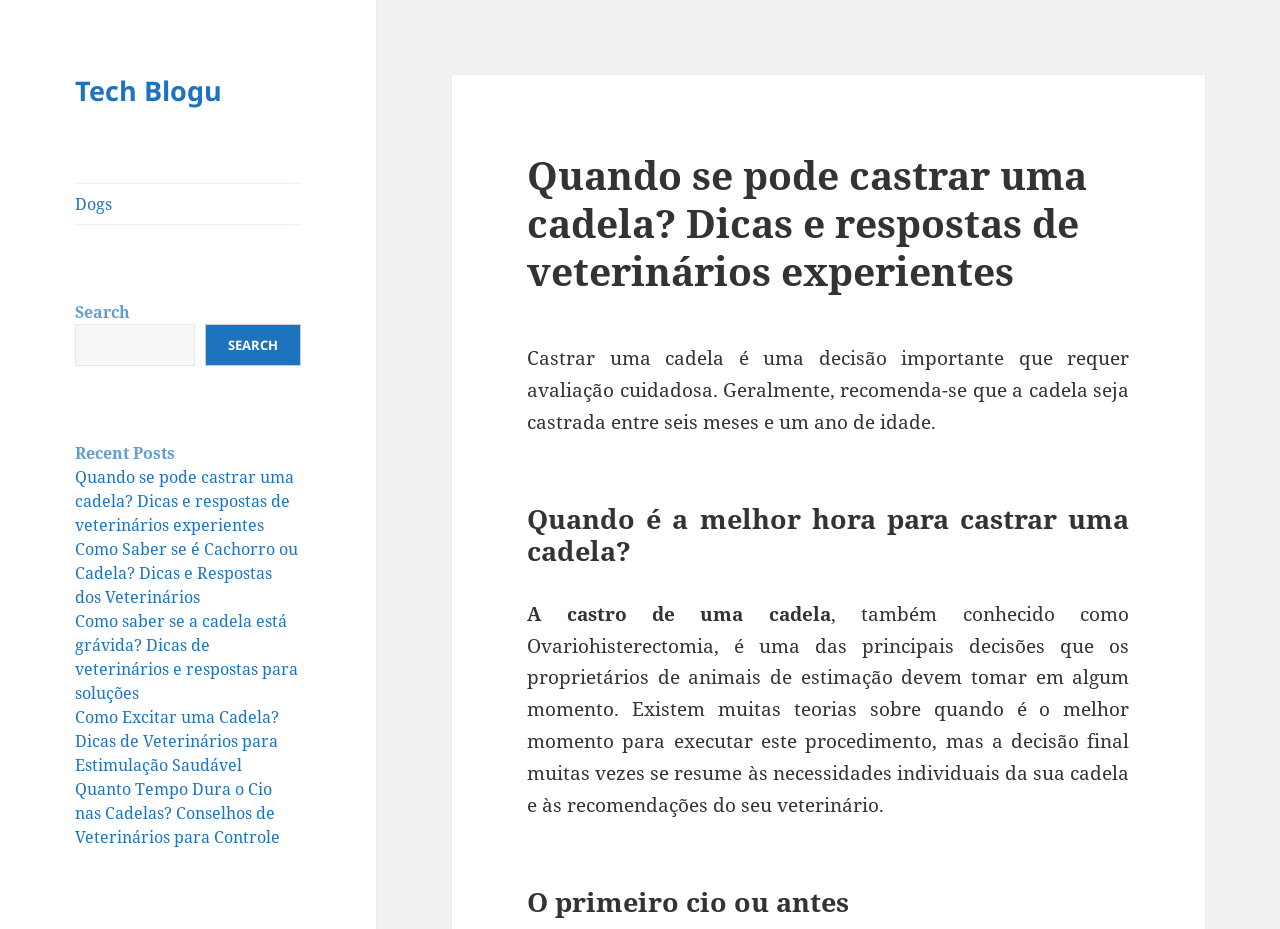How many recent posts are listed?
Provide a detailed answer to the question, using the image to inform your response.

The recent posts section is located below the search bar and contains five links to different articles, each with a descriptive title.